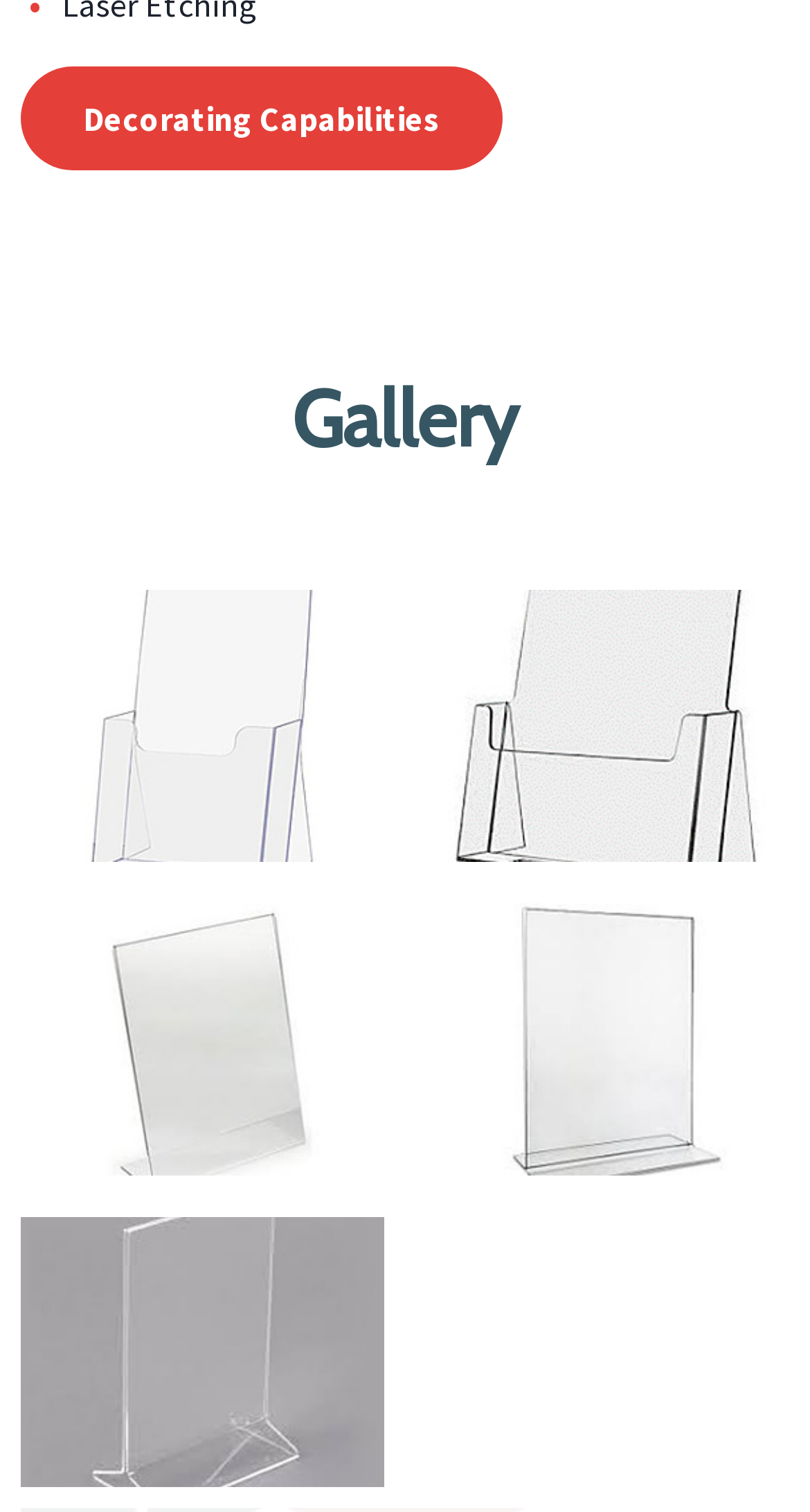How many links are available on the webpage? From the image, respond with a single word or brief phrase.

6